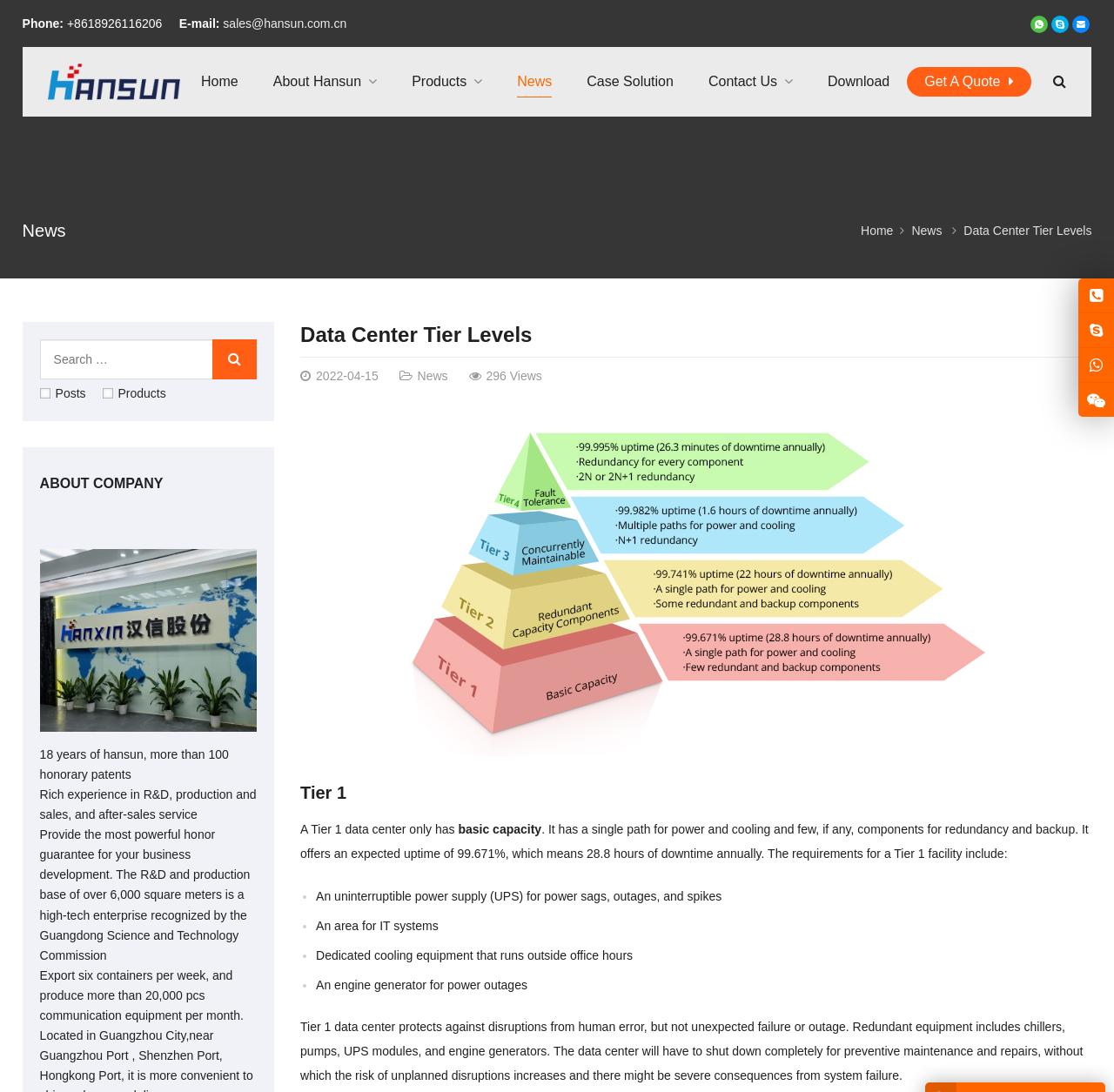Given the description "Get a Quote", provide the bounding box coordinates of the corresponding UI element.

[0.814, 0.061, 0.926, 0.088]